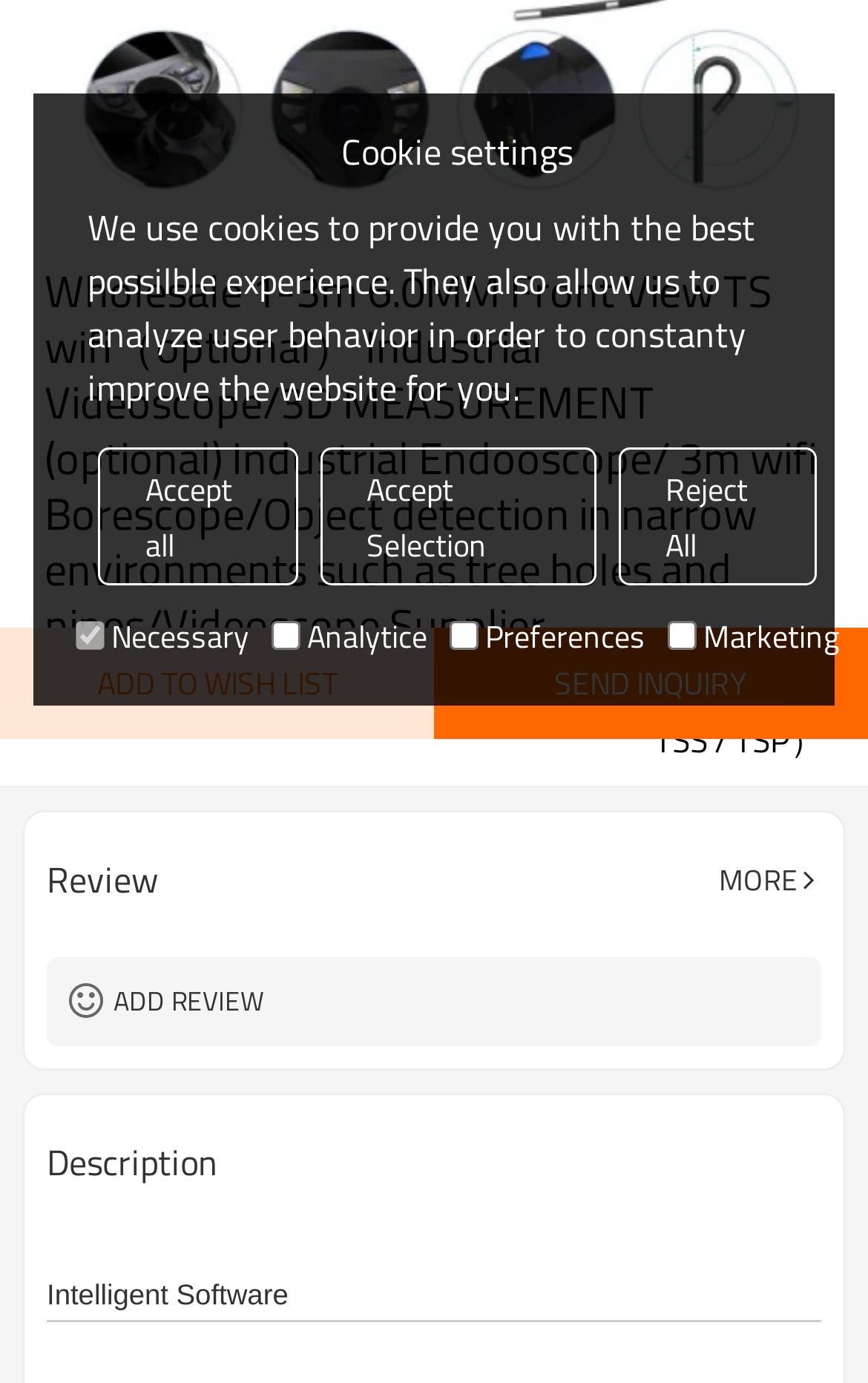Given the element description "More" in the screenshot, predict the bounding box coordinates of that UI element.

[0.828, 0.608, 0.946, 0.664]